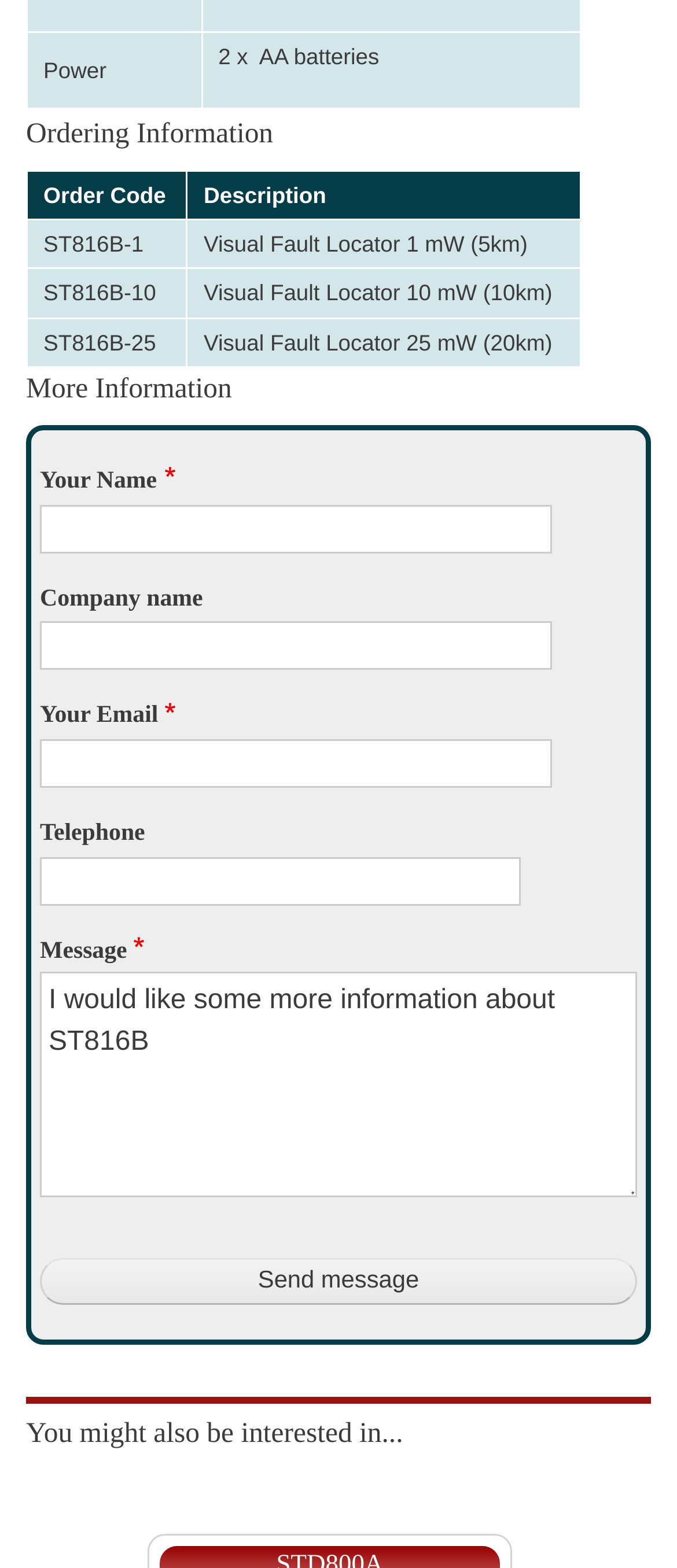Please locate the bounding box coordinates of the element that should be clicked to complete the given instruction: "Click on Send message button".

[0.059, 0.802, 0.941, 0.833]